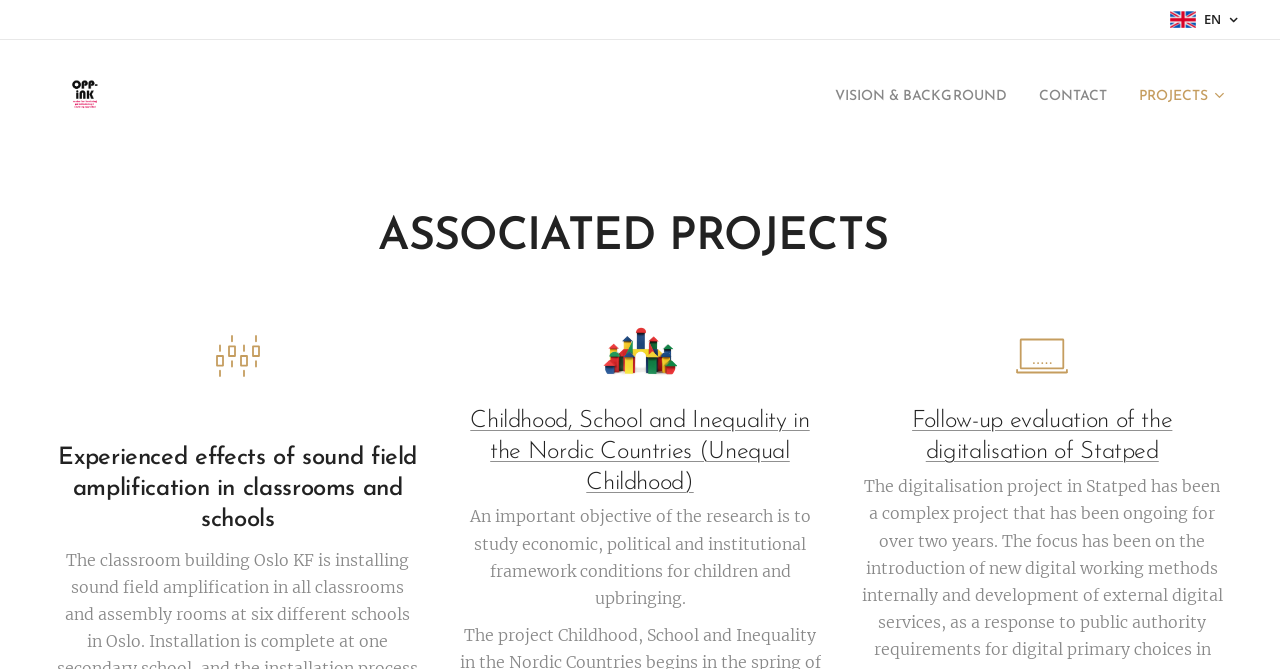What is the text of the second static text element?
Could you please answer the question thoroughly and with as much detail as possible?

The second static text element is located below the 'Childhood, School and Inequality in the Nordic Countries (Unequal Childhood)' heading and contains the text 'An important objective of the research is to study economic, political and institutional framework conditions for children and upbringing.'